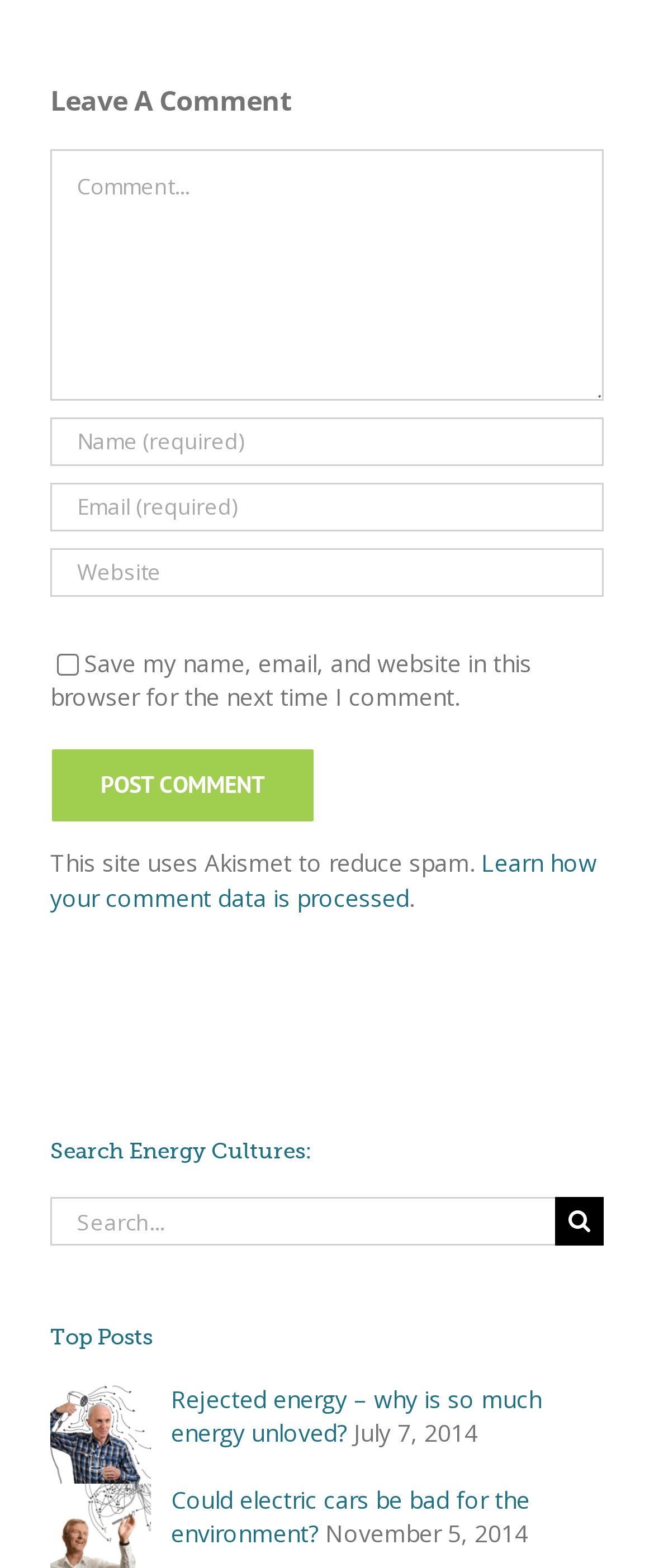Please provide a comprehensive response to the question based on the details in the image: What is the function of the button with the magnifying glass icon?

The button with the magnifying glass icon is located next to the search box and is labeled 'Search'. This suggests that its function is to initiate a search query.